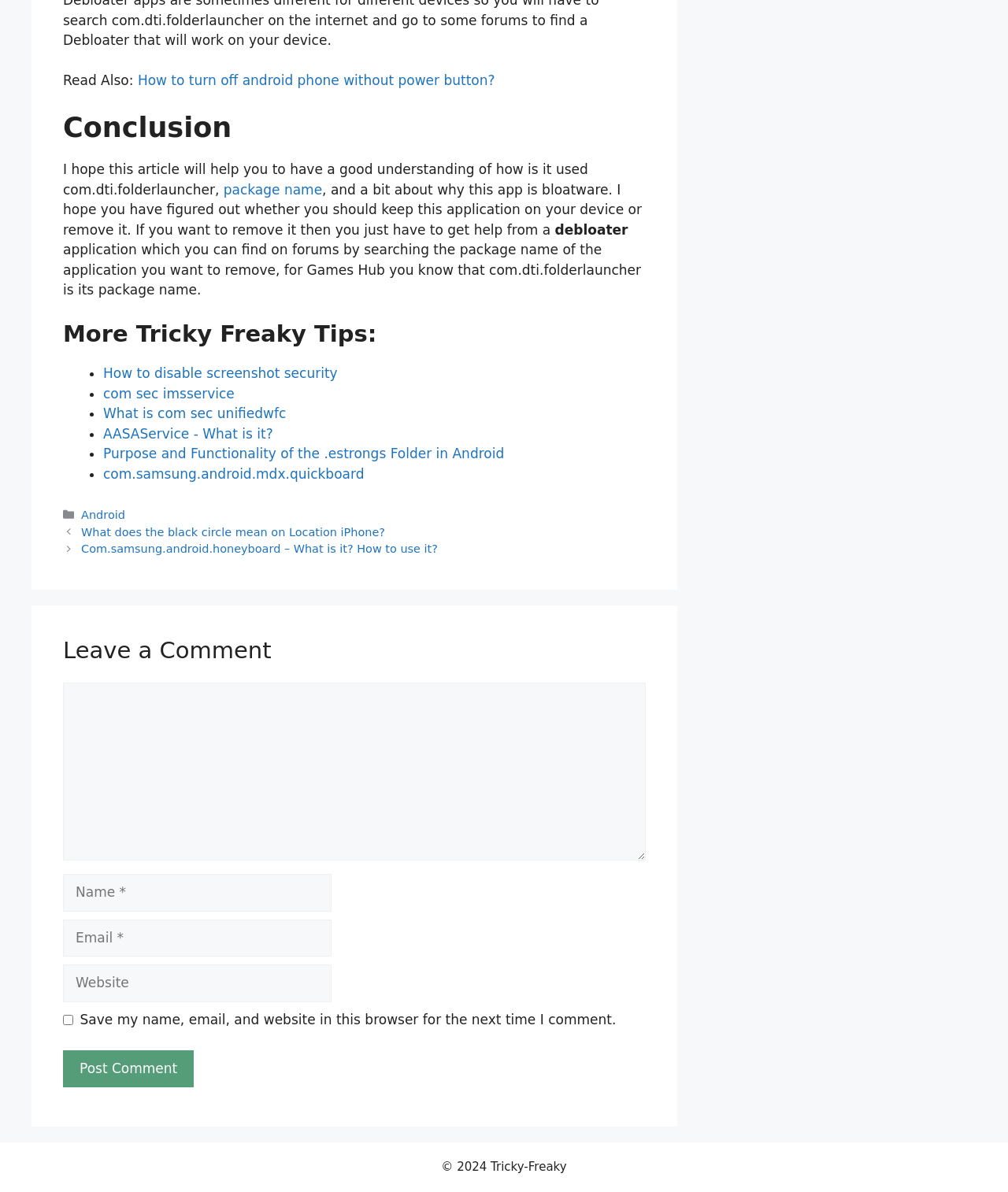Please locate the bounding box coordinates of the element's region that needs to be clicked to follow the instruction: "Enter a comment". The bounding box coordinates should be provided as four float numbers between 0 and 1, i.e., [left, top, right, bottom].

[0.062, 0.572, 0.641, 0.721]